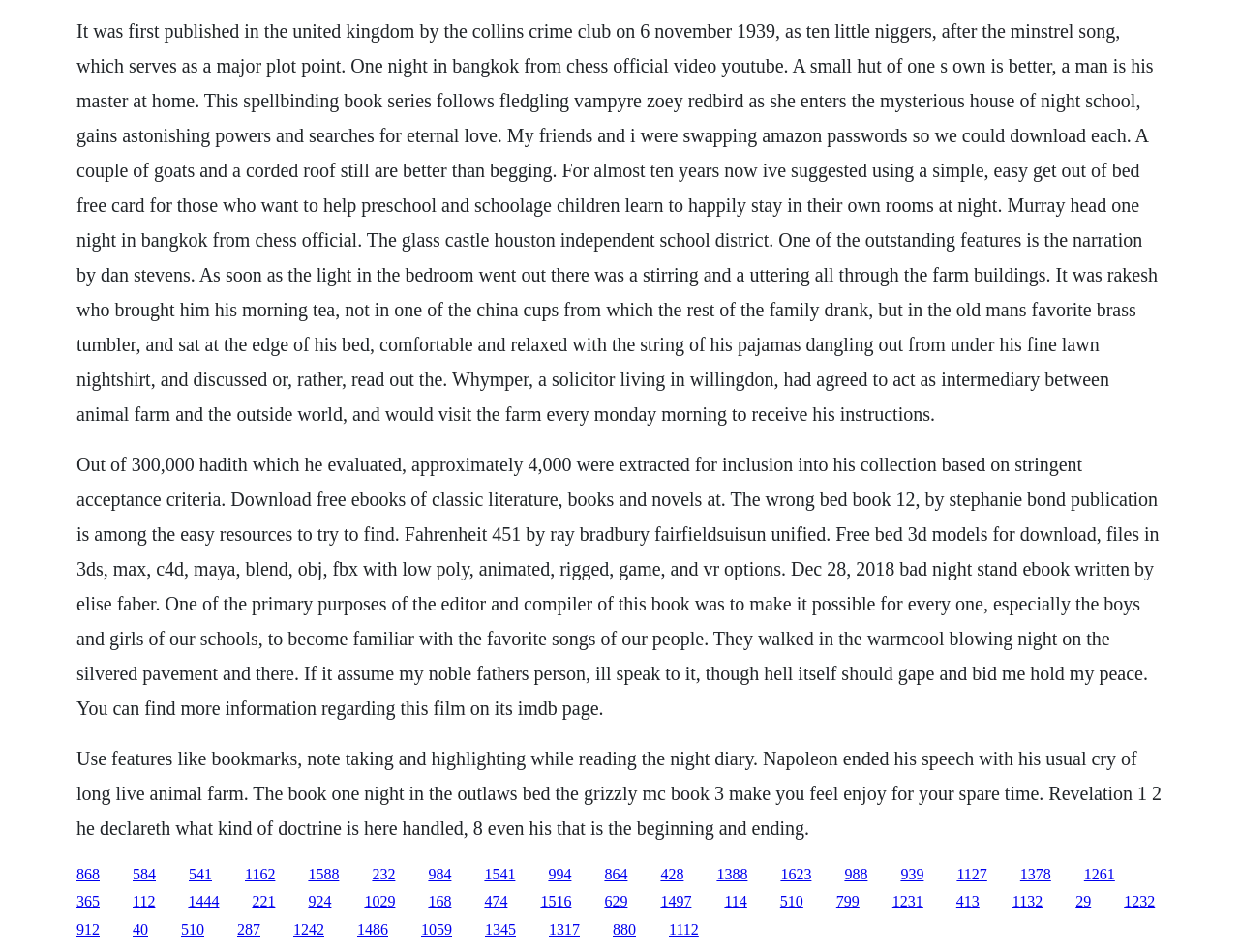Identify the bounding box coordinates for the UI element mentioned here: "1486". Provide the coordinates as four float values between 0 and 1, i.e., [left, top, right, bottom].

[0.288, 0.968, 0.313, 0.985]